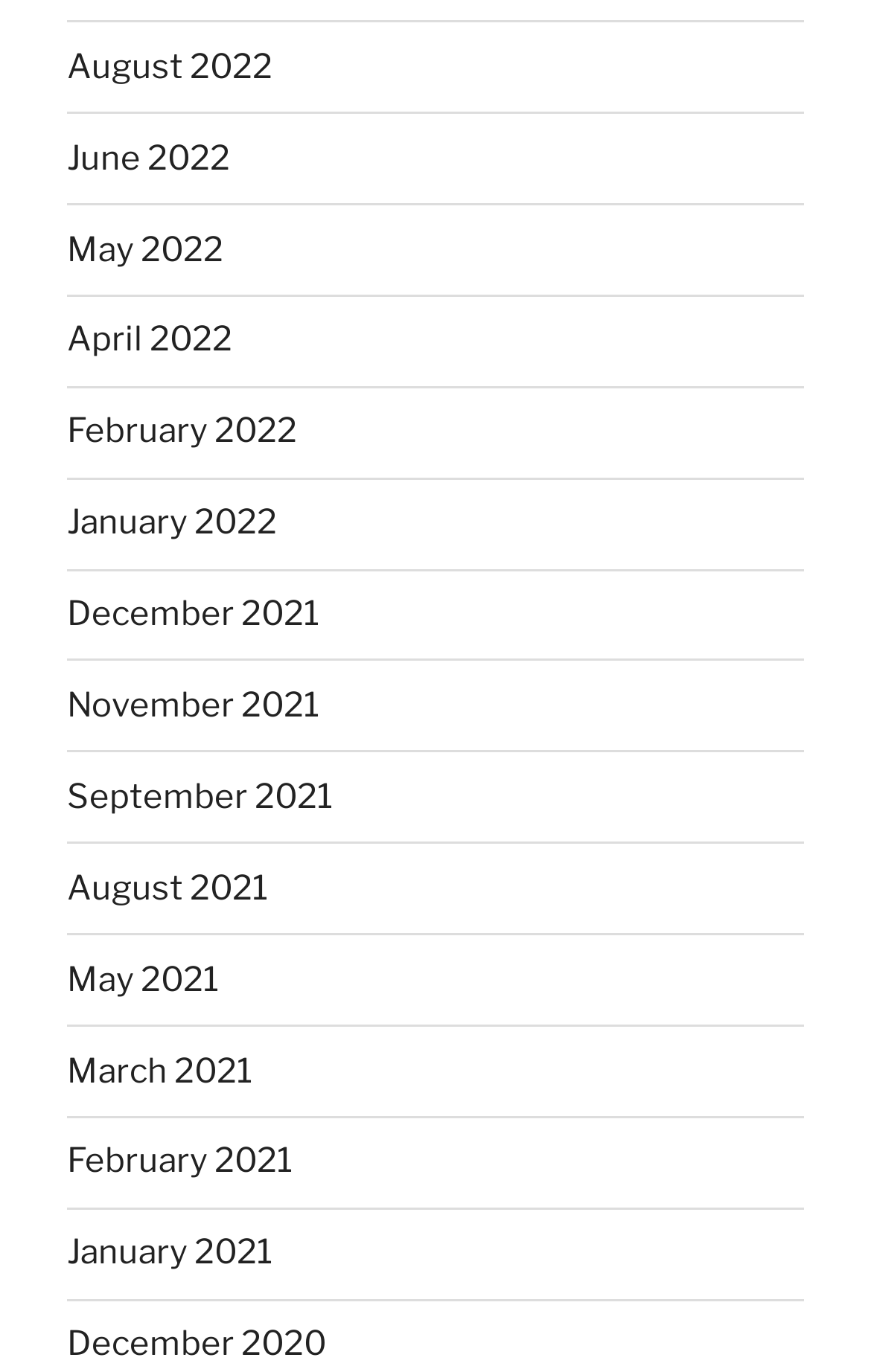How many links are there in total?
Please use the image to deliver a detailed and complete answer.

I counted the number of links in the list, which includes 12 distinct month-year combinations, ranging from 'August 2022' to 'December 2020'.